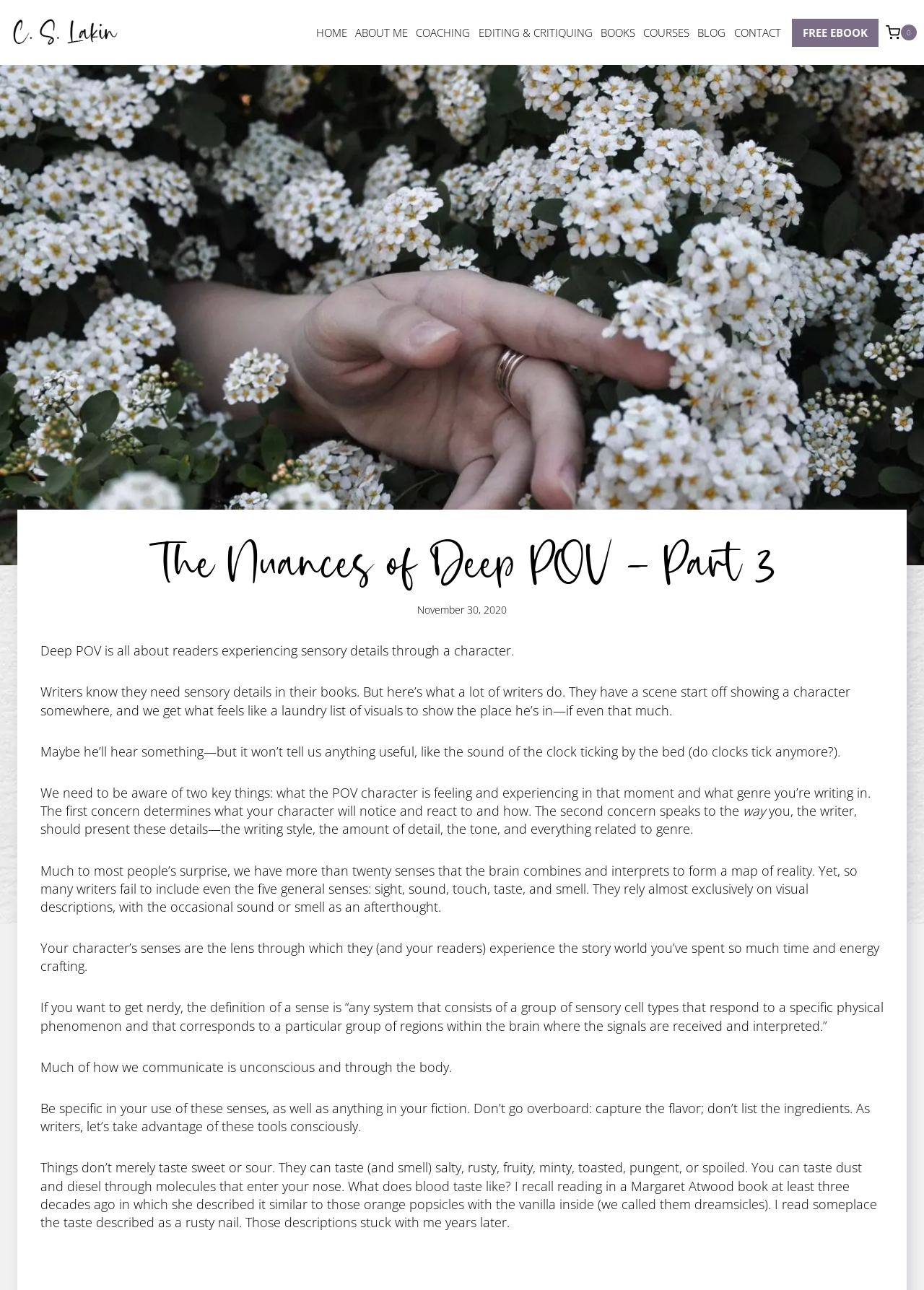What is the purpose of using sensory details in writing?
Based on the image, answer the question with a single word or brief phrase.

to create a map of reality